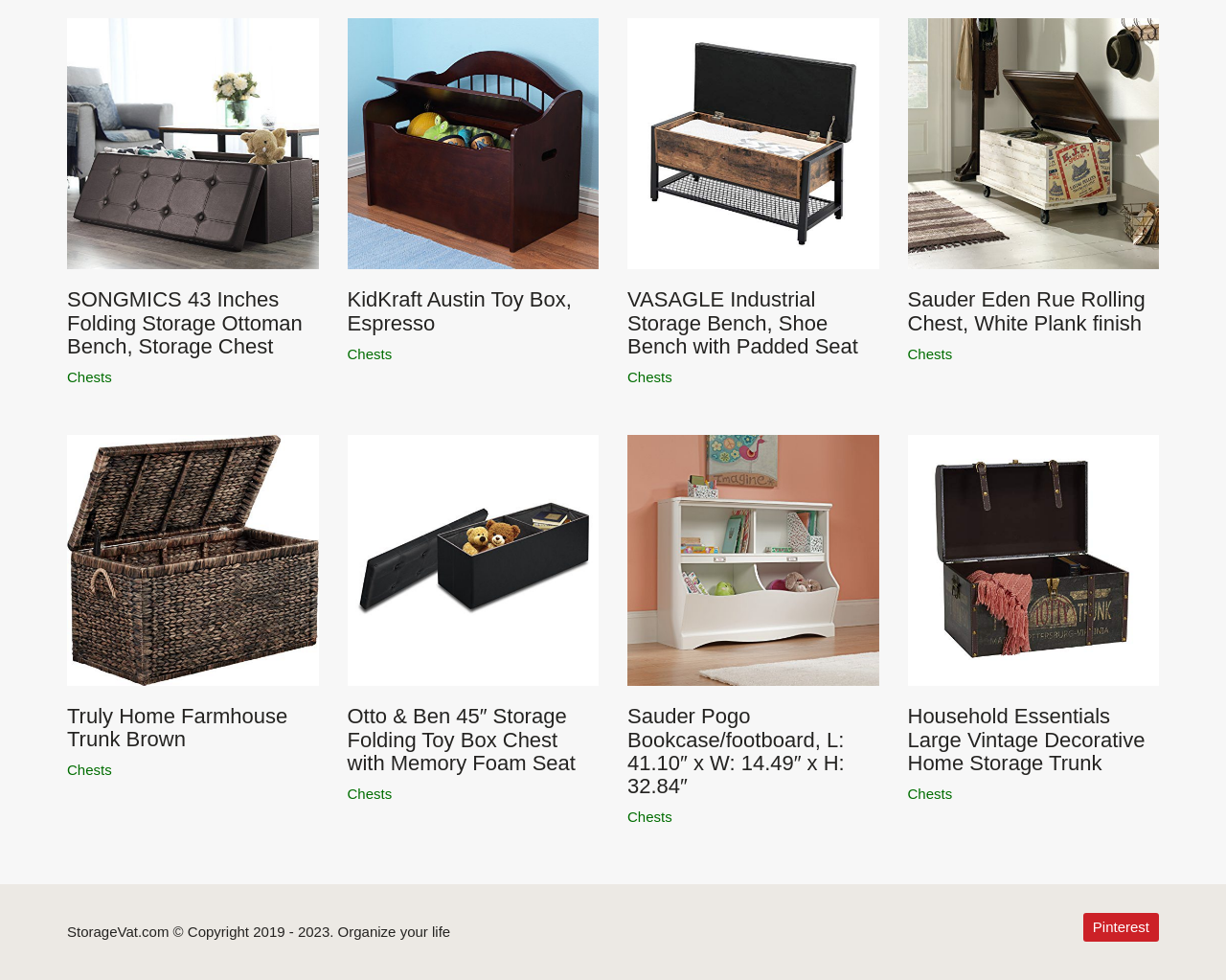What type of products are displayed on this webpage?
Refer to the screenshot and answer in one word or phrase.

Storage Ottomans and Chests